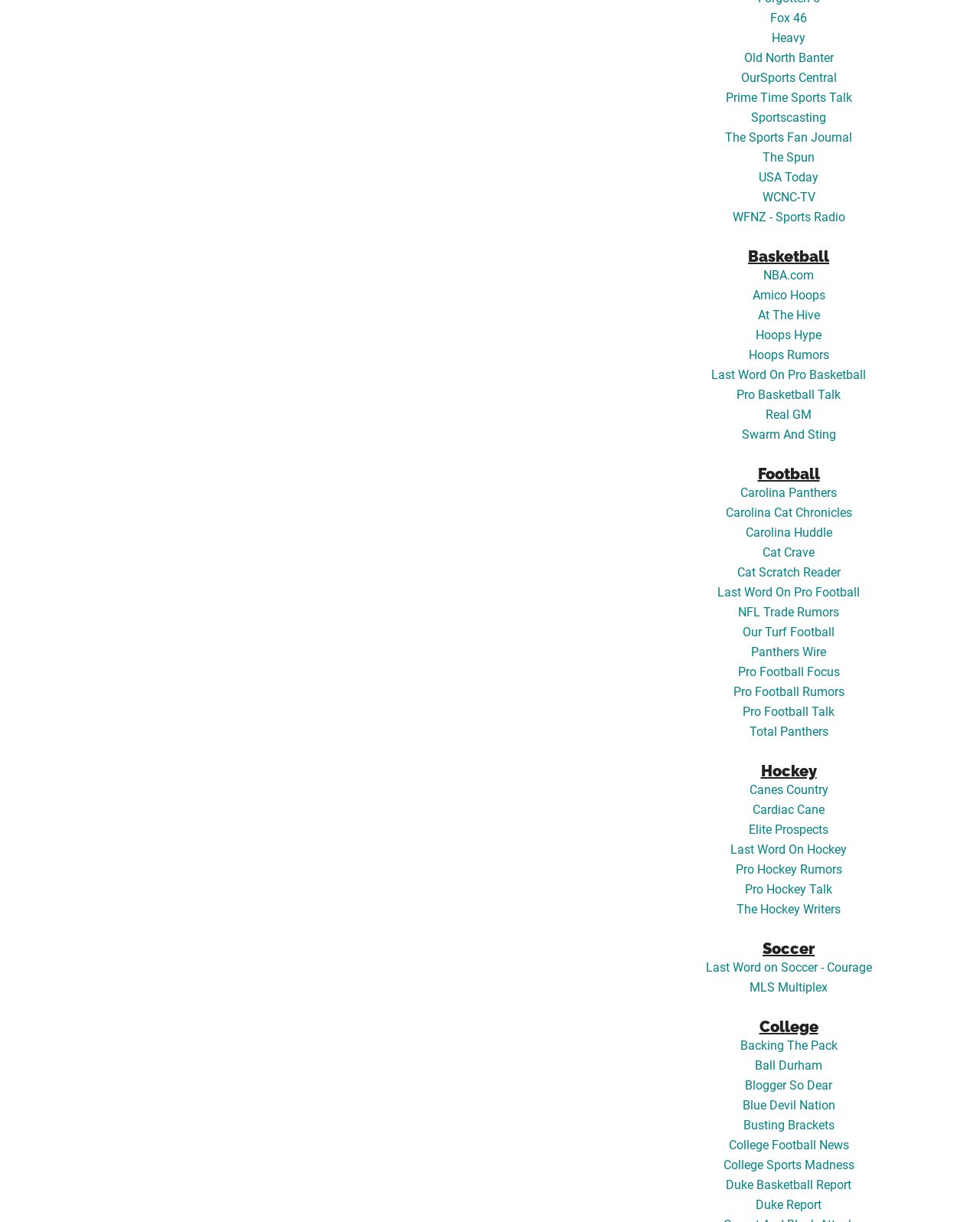Identify the bounding box coordinates for the UI element described as follows: NBA.com. Use the format (top-left x, top-left y, bottom-right x, bottom-right y) and ensure all values are floating point numbers between 0 and 1.

[0.779, 0.219, 0.83, 0.231]